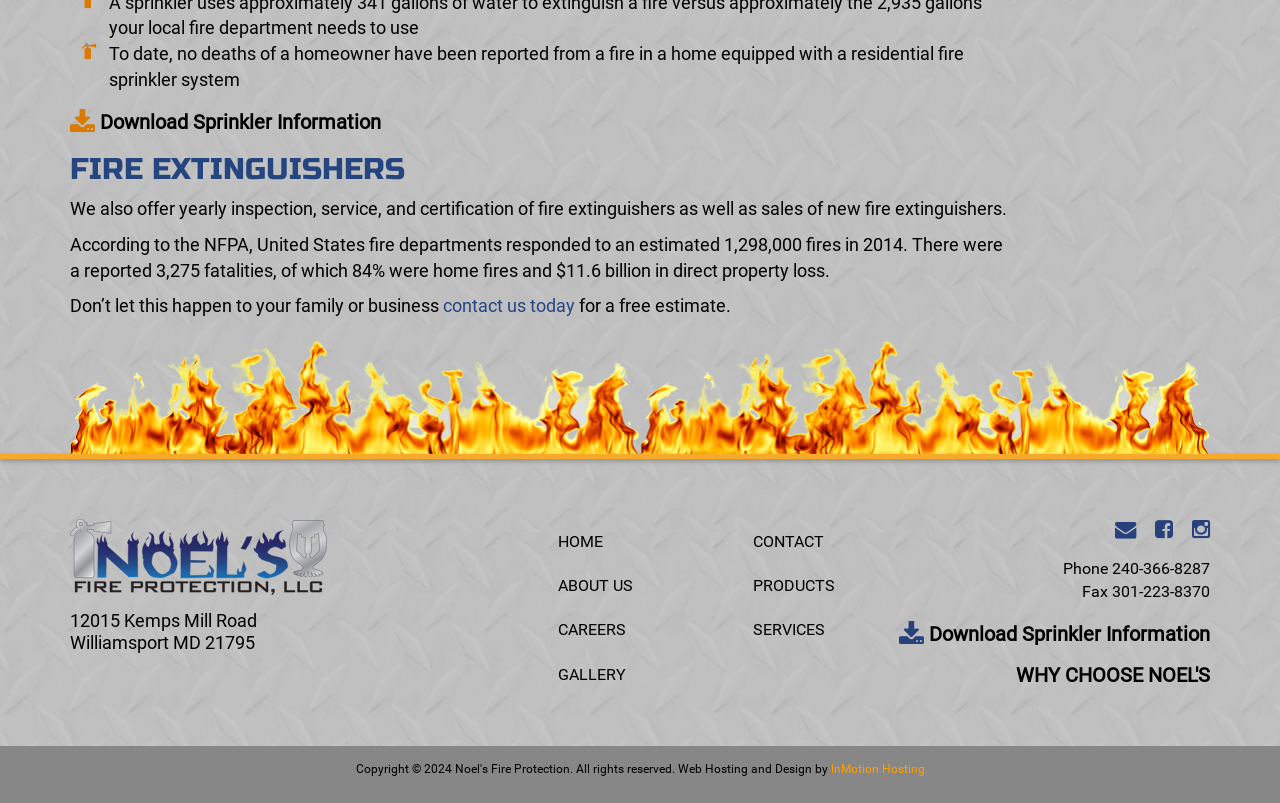Provide the bounding box coordinates of the HTML element described as: "InMotion Hosting". The bounding box coordinates should be four float numbers between 0 and 1, i.e., [left, top, right, bottom].

[0.649, 0.949, 0.722, 0.966]